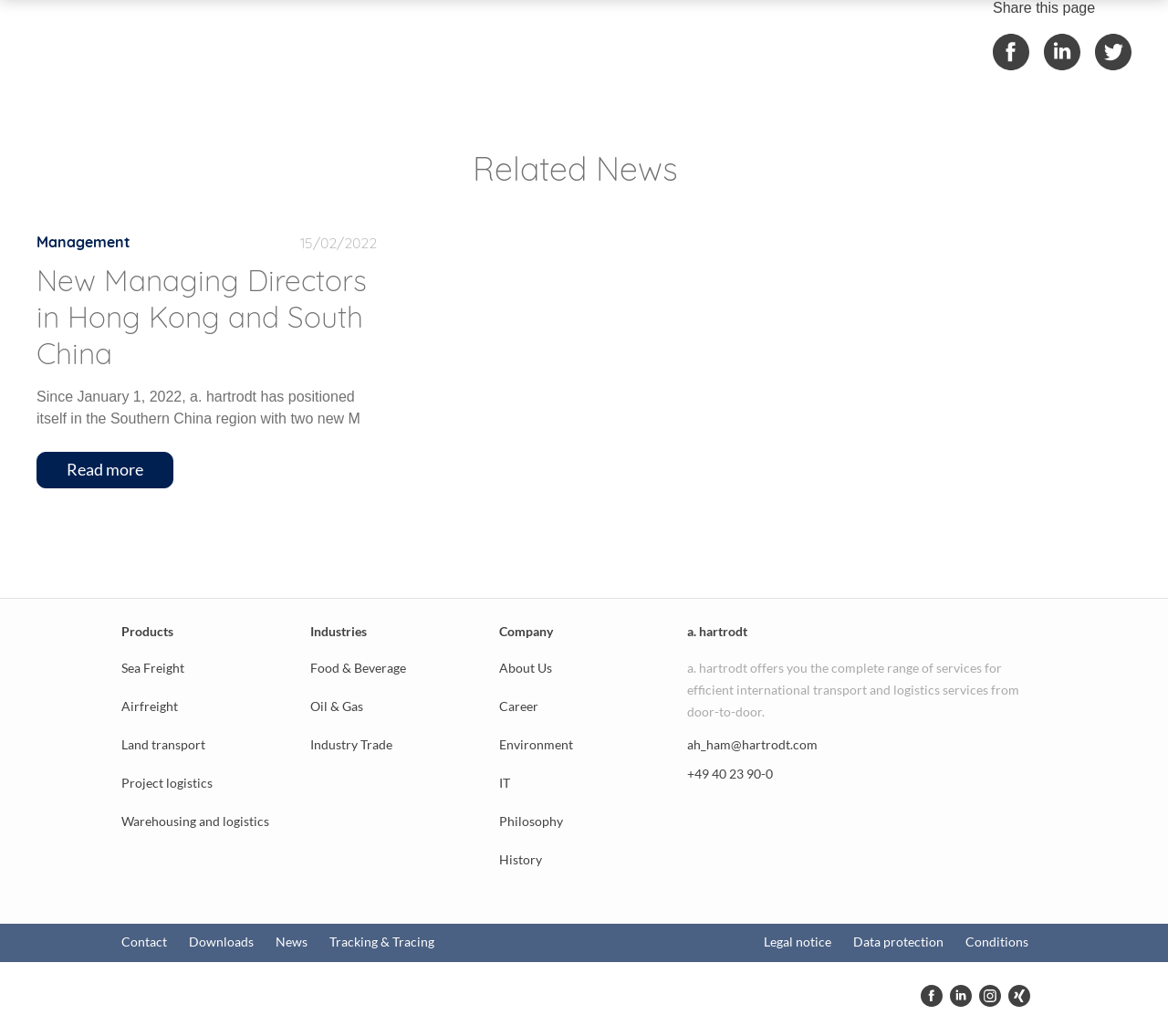Predict the bounding box coordinates of the area that should be clicked to accomplish the following instruction: "Share this article on Facebook". The bounding box coordinates should consist of four float numbers between 0 and 1, i.e., [left, top, right, bottom].

[0.85, 0.042, 0.881, 0.057]